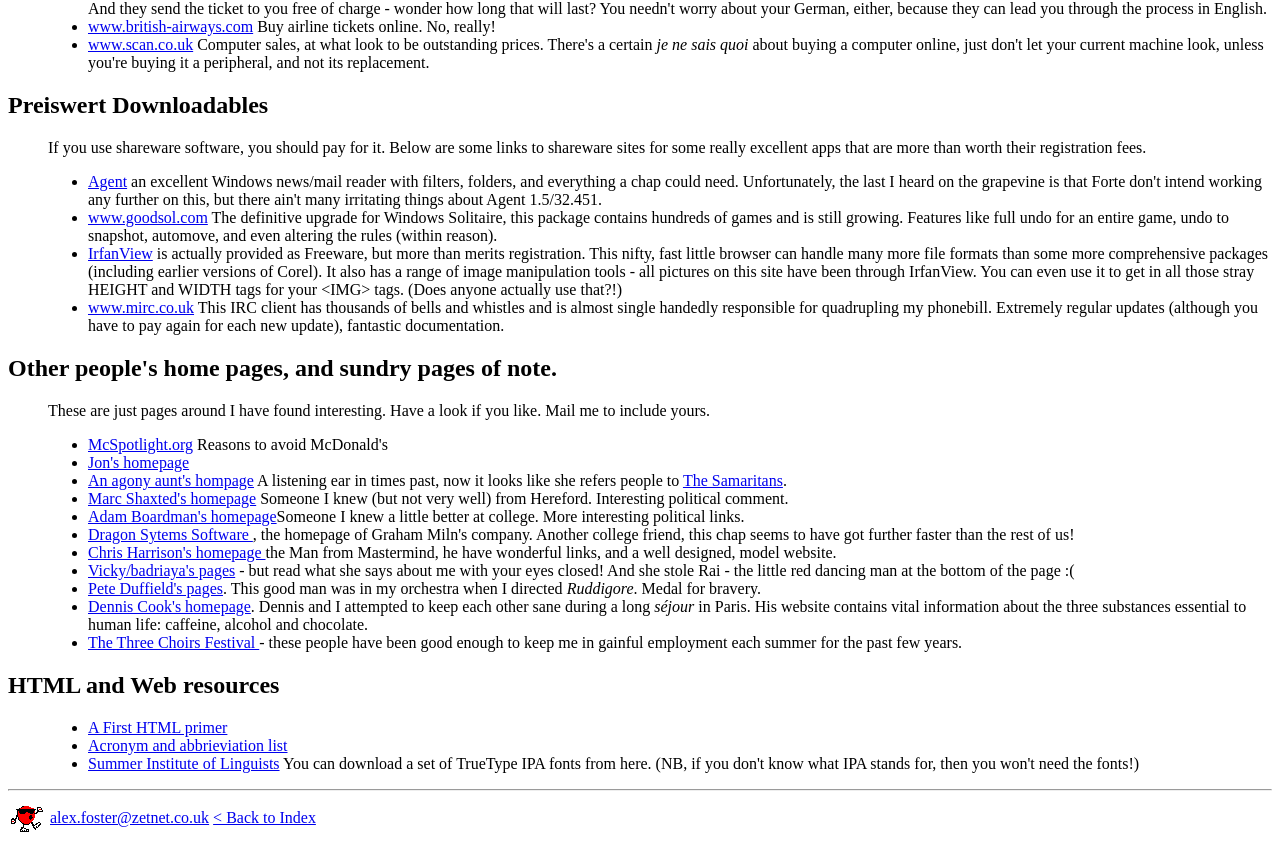Could you highlight the region that needs to be clicked to execute the instruction: "Visit British Airways website"?

[0.069, 0.022, 0.198, 0.042]